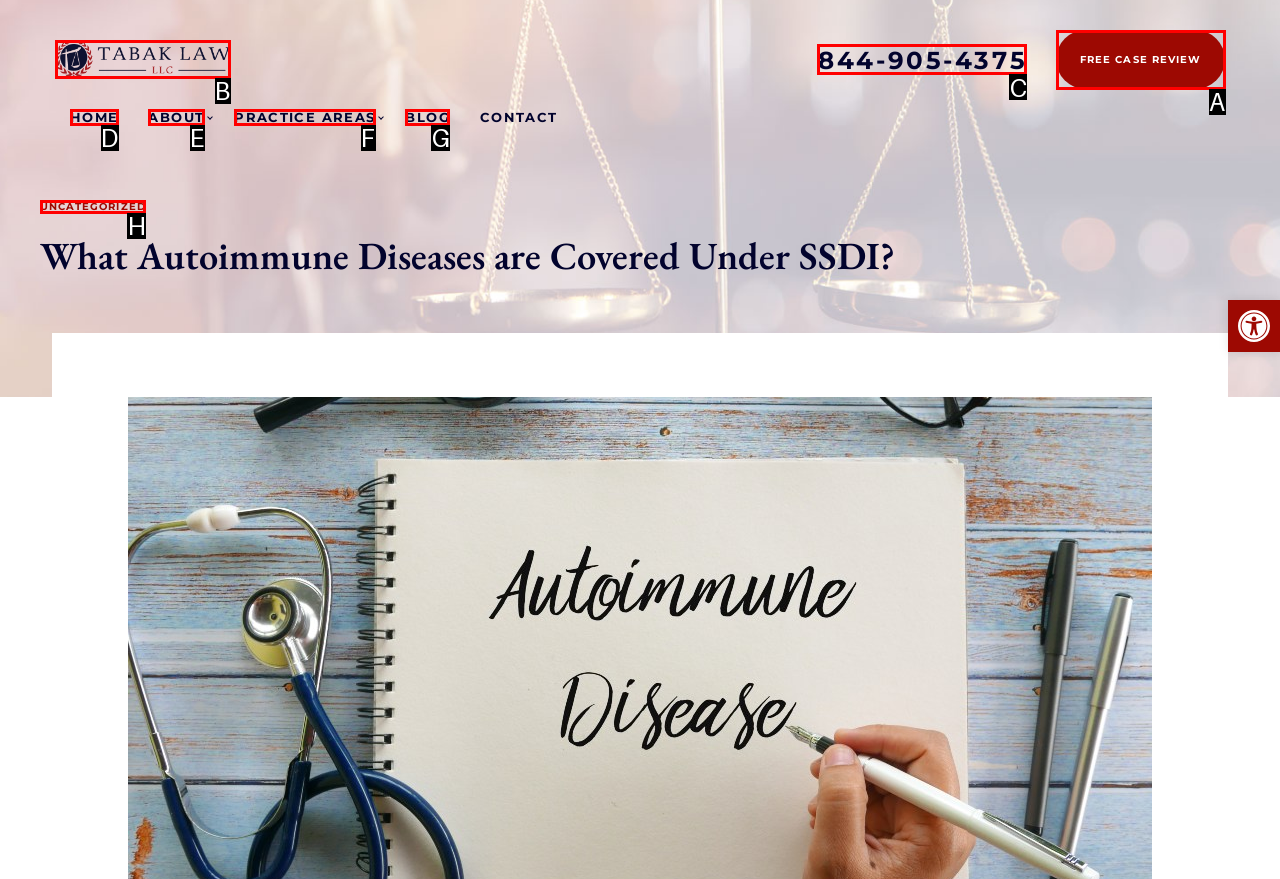Select the appropriate HTML element to click for the following task: Call the phone number
Answer with the letter of the selected option from the given choices directly.

C